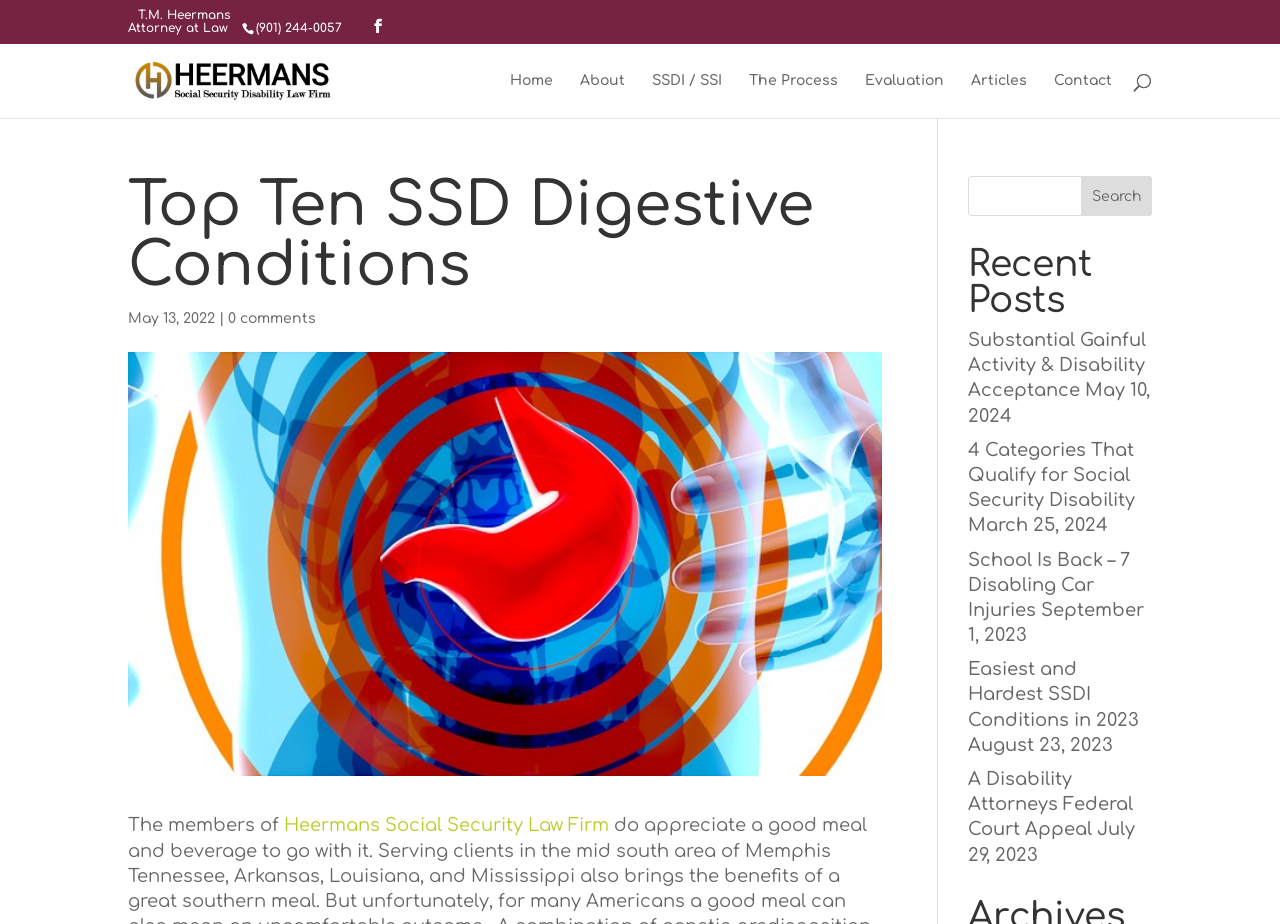Could you specify the bounding box coordinates for the clickable section to complete the following instruction: "Read the blog post about the Ludlow Amendment"?

None